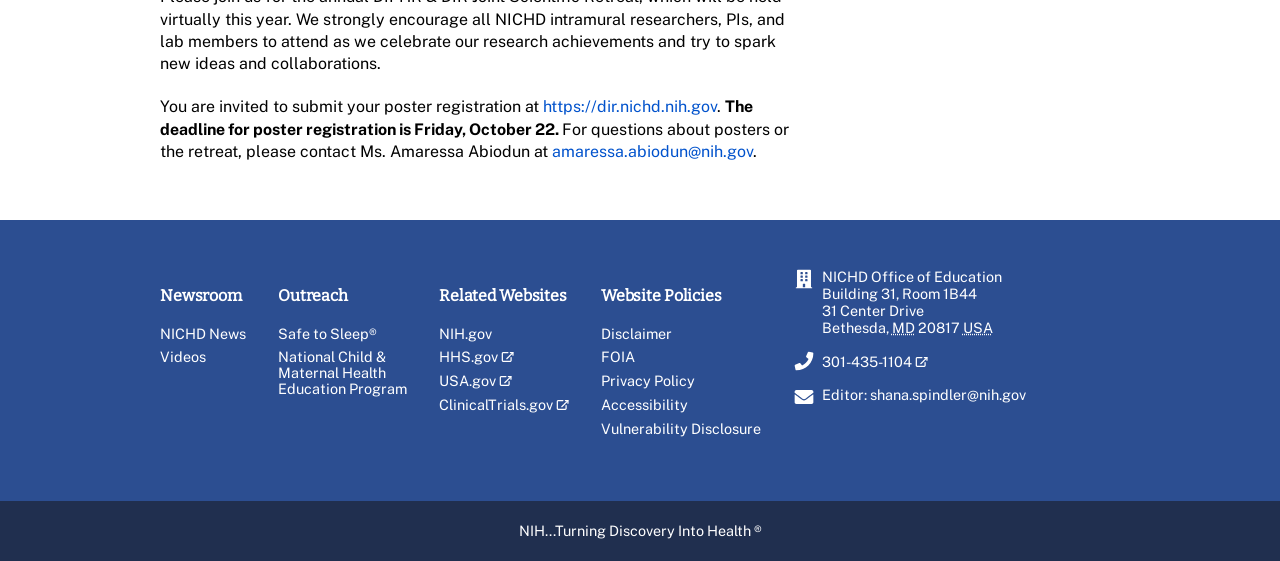What is the contact email for questions about posters or the retreat?
Please provide a detailed and thorough answer to the question.

I found the contact email by reading the link element that says 'amaressa.abiodun@nih.gov' which is mentioned as the contact for questions about posters or the retreat.